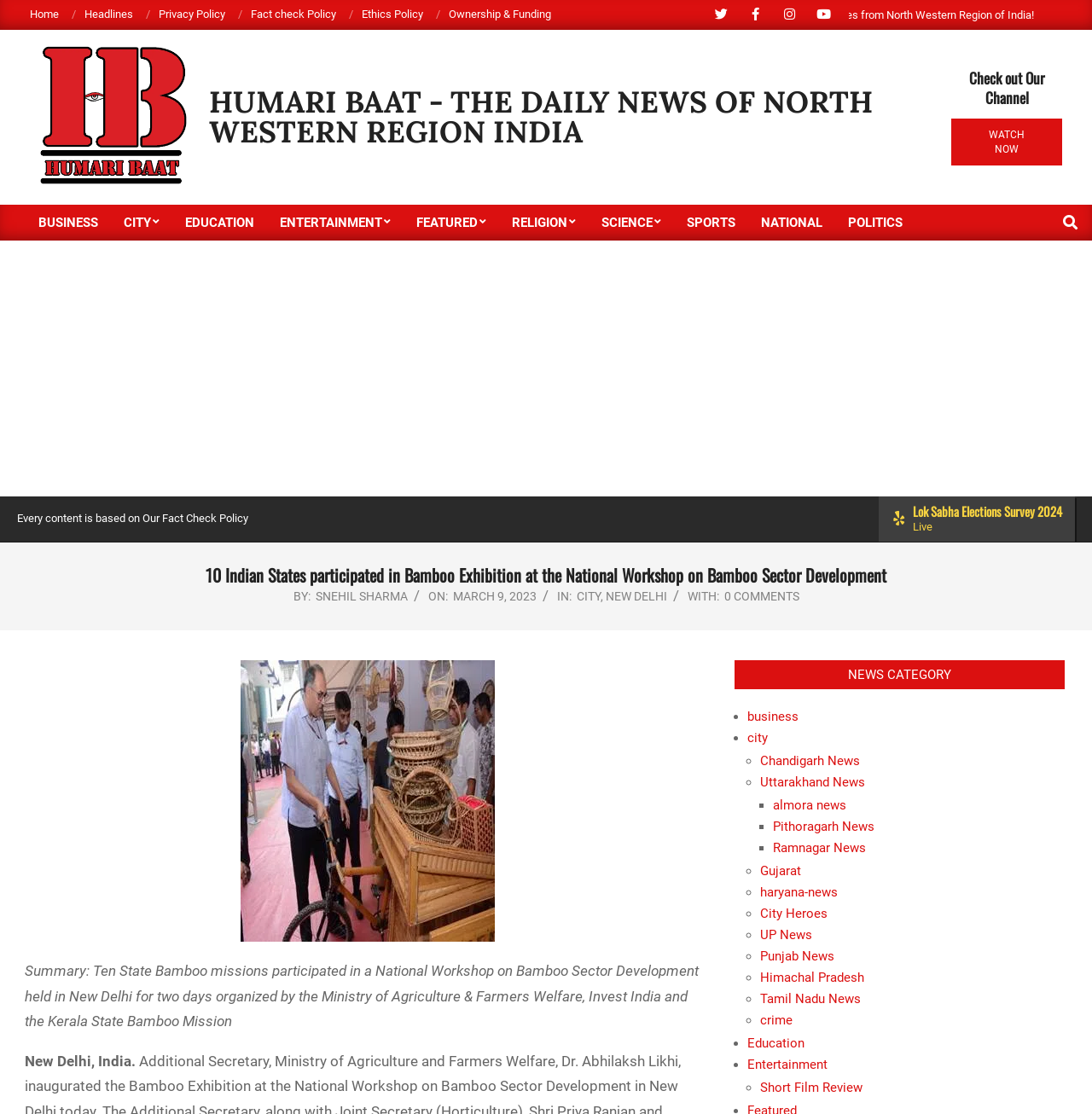Identify the bounding box coordinates for the element you need to click to achieve the following task: "Watch the video". Provide the bounding box coordinates as four float numbers between 0 and 1, in the form [left, top, right, bottom].

[0.871, 0.107, 0.973, 0.149]